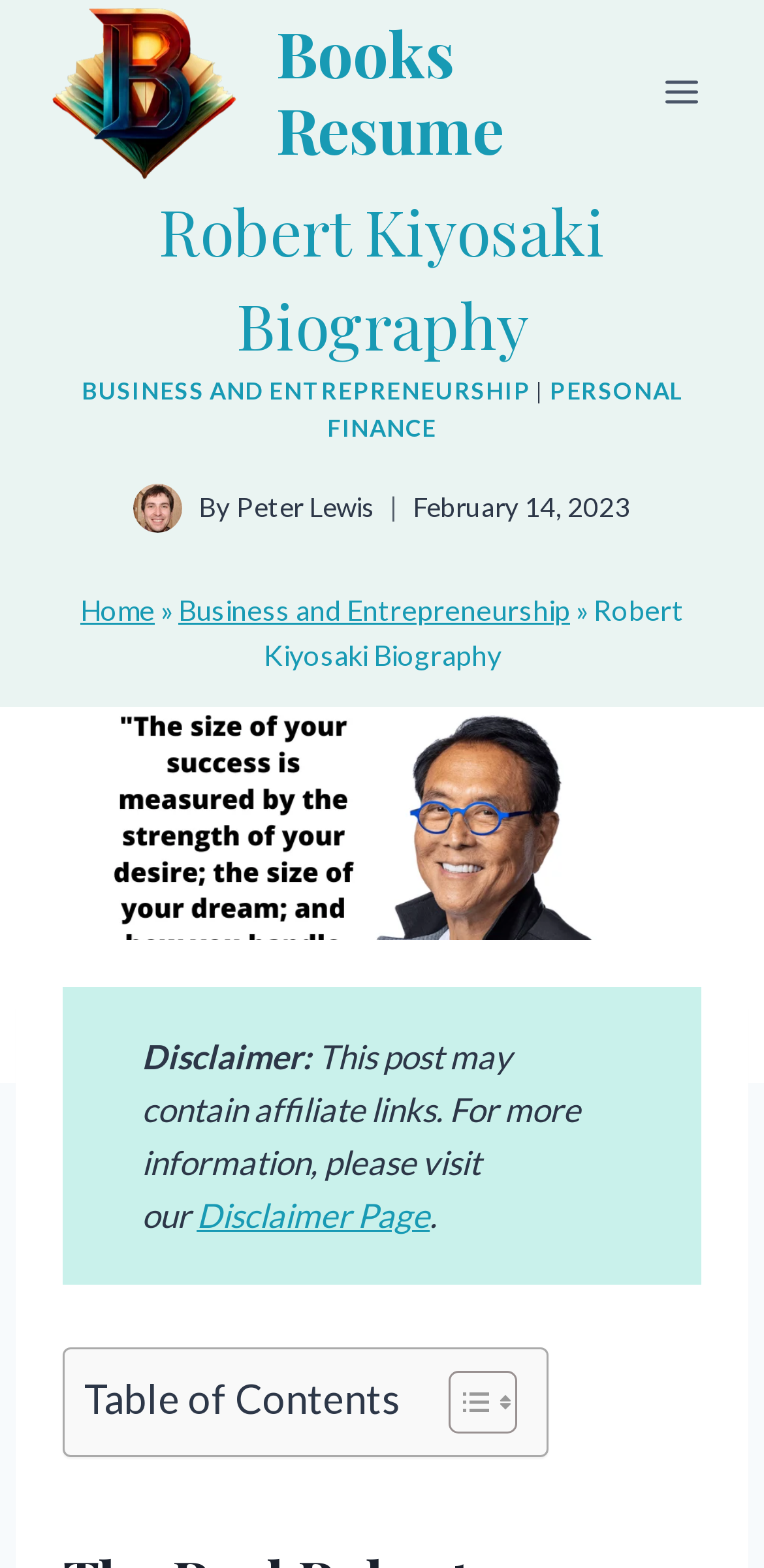What is the name of the person in the biography?
Look at the image and construct a detailed response to the question.

The webpage is about a biography, and the heading 'Robert Kiyosaki Biography' suggests that the biography is about Robert Kiyosaki.